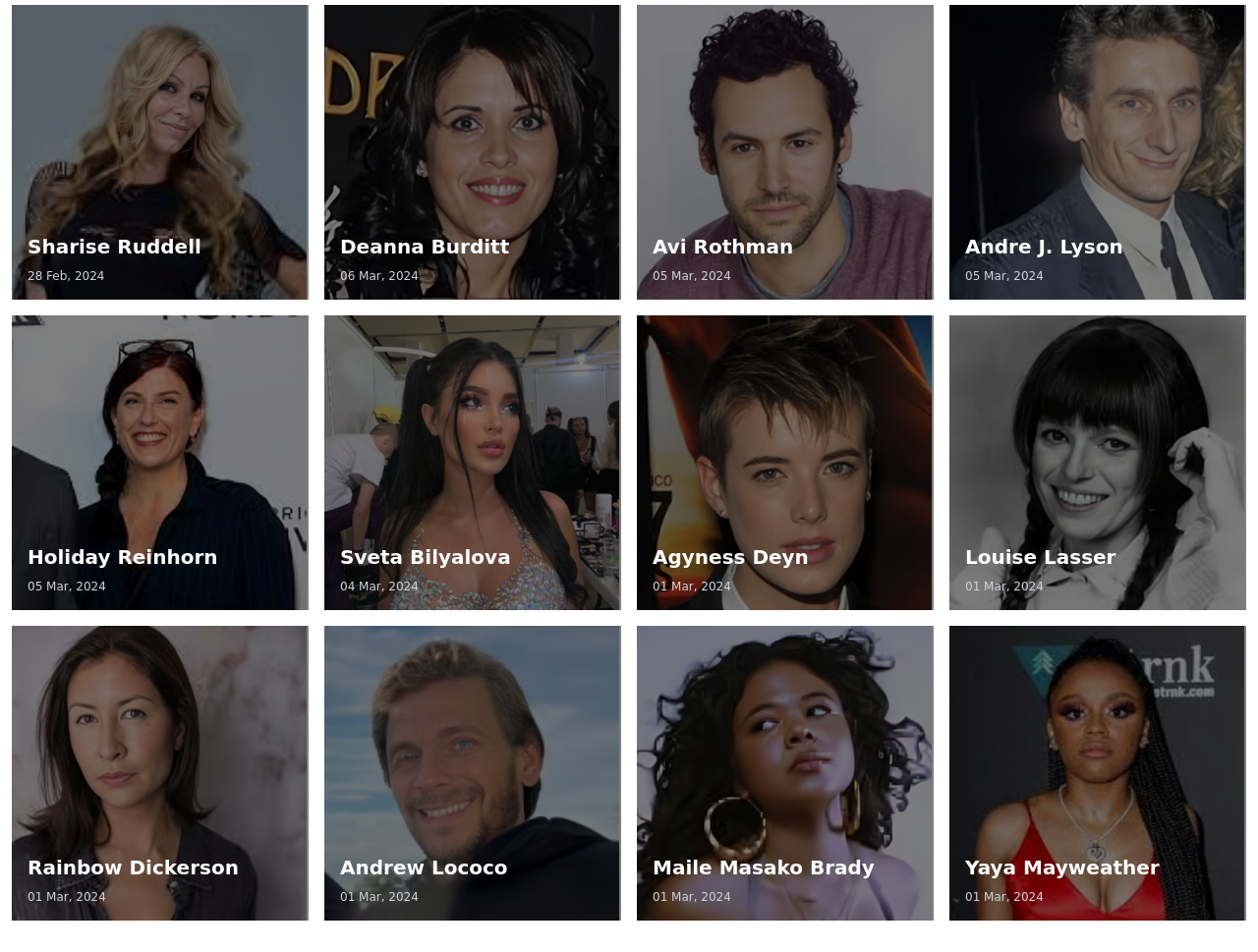What is the name of the author in the middle of the second row?
Please answer the question with a detailed response using the information from the screenshot.

I examined the OCR text of the link elements in the second row and found that the author's name in the middle is Sveta Bilyalova.